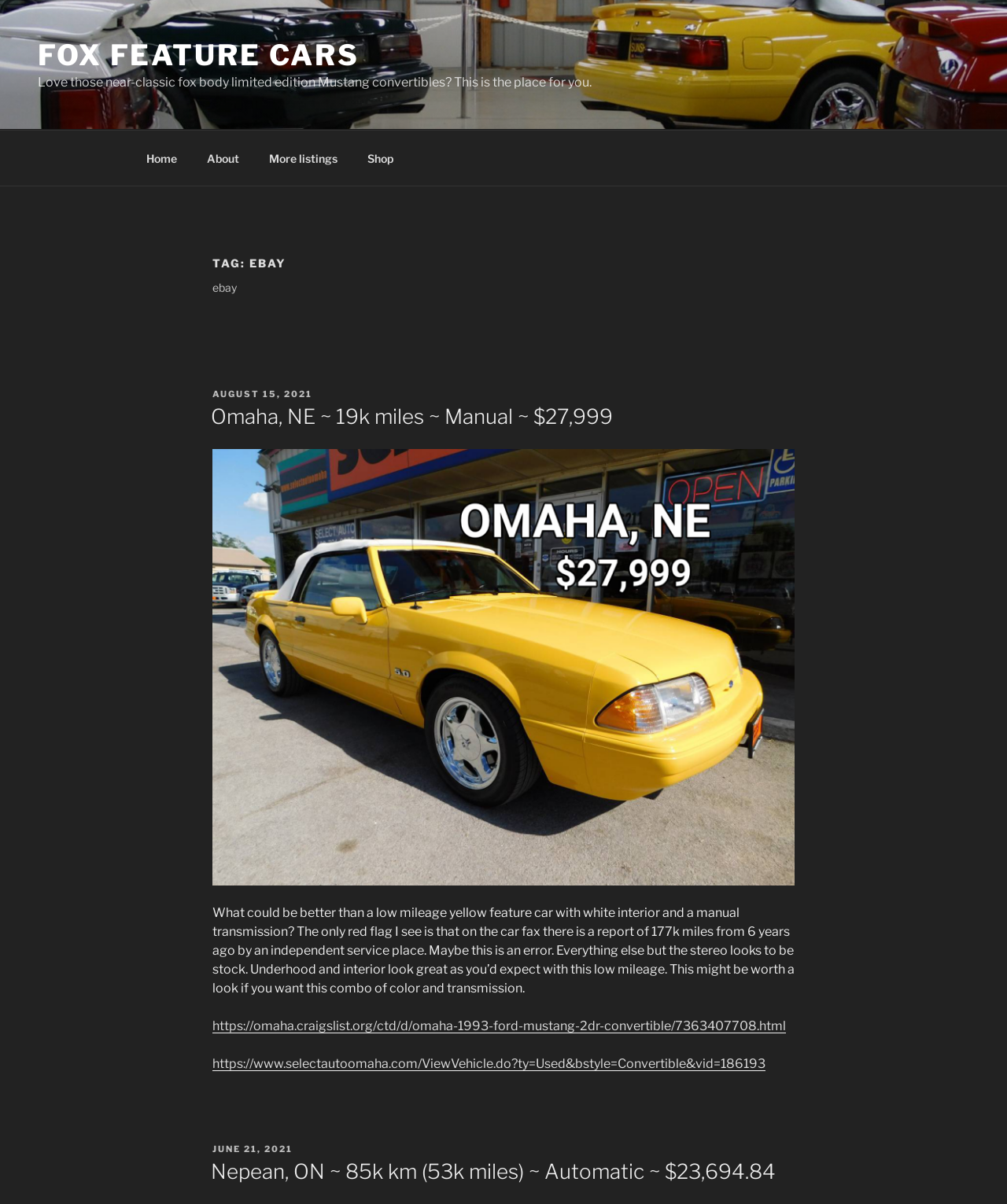Identify the bounding box coordinates of the clickable region to carry out the given instruction: "Visit the 'Shop' page".

[0.351, 0.115, 0.404, 0.147]